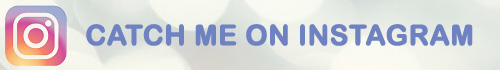Please answer the following question using a single word or phrase: 
What color palette is used in the text?

Instagram's signature gradient